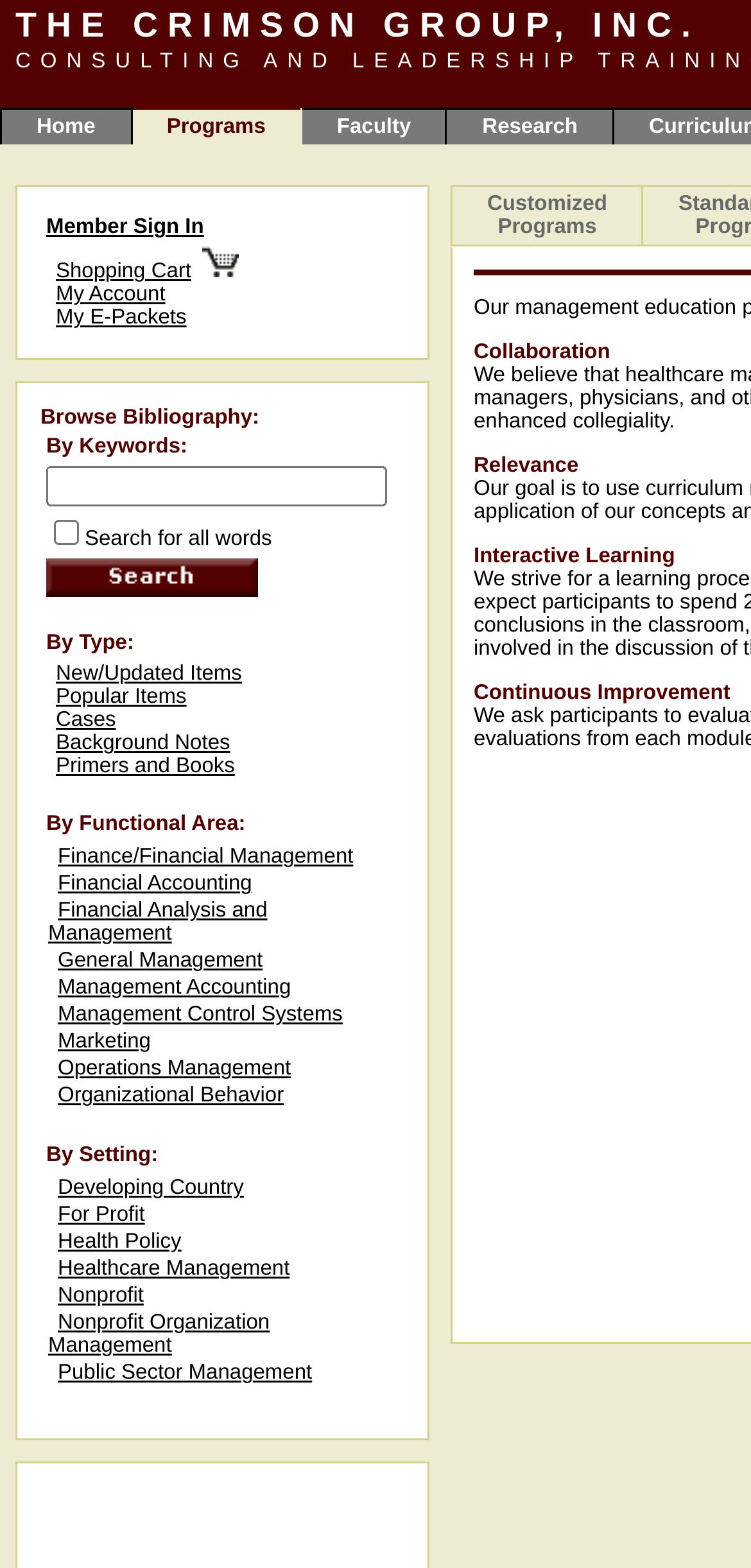Provide your answer to the question using just one word or phrase: What is the purpose of the checkbox in the search form?

Search for all words